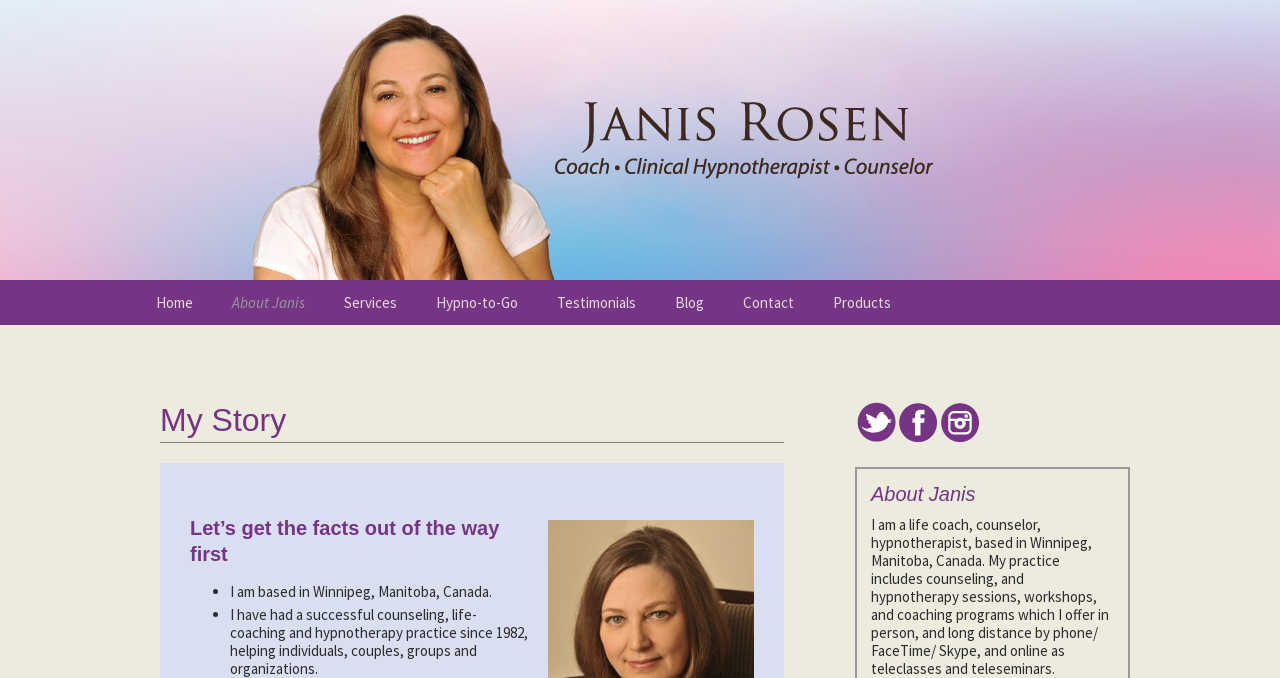Determine the bounding box coordinates for the element that should be clicked to follow this instruction: "Click on the 'Contact' link". The coordinates should be given as four float numbers between 0 and 1, in the format [left, top, right, bottom].

[0.567, 0.413, 0.635, 0.479]